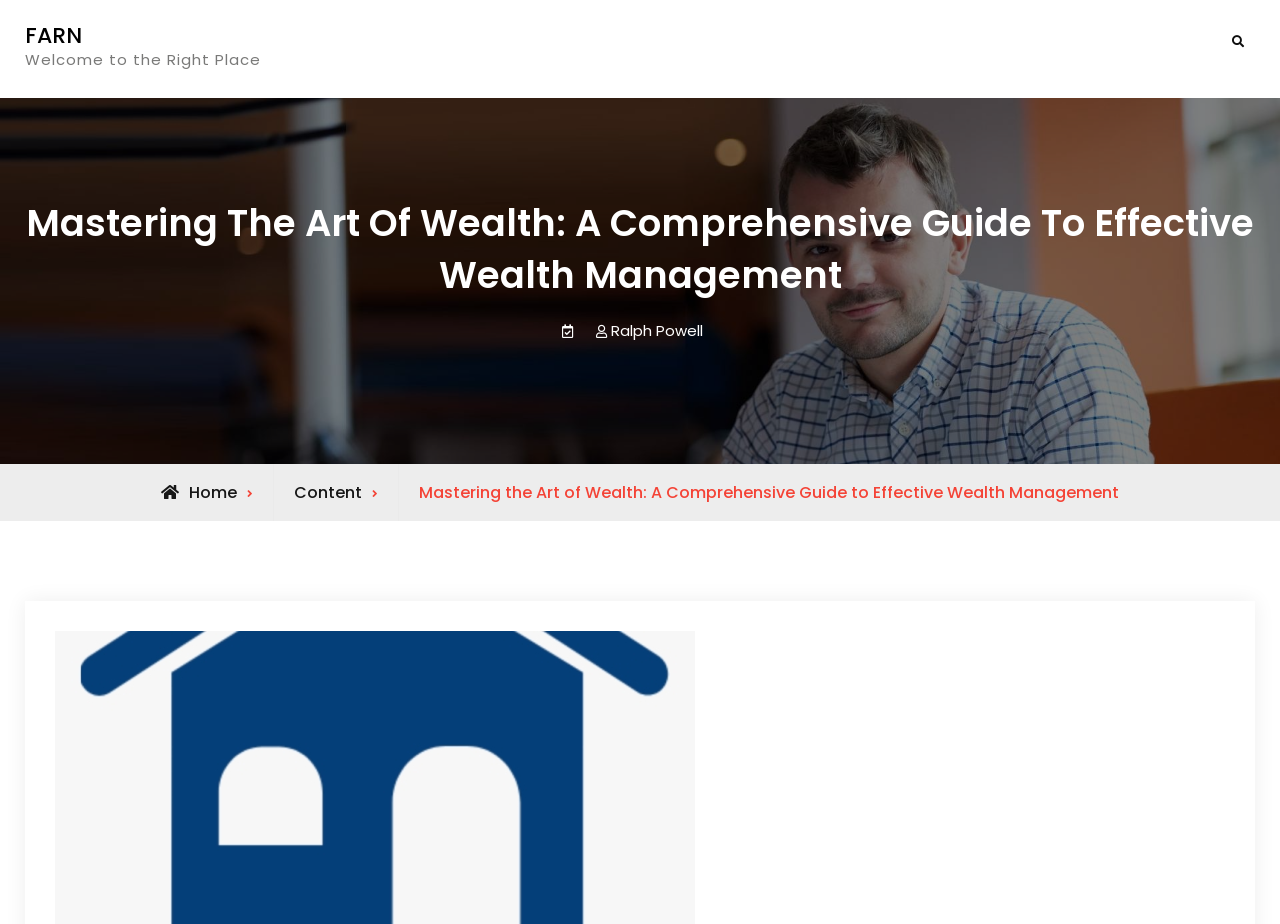What is the purpose of the breadcrumbs section?
Refer to the screenshot and deliver a thorough answer to the question presented.

I inferred the purpose of the breadcrumbs section by analyzing the generic element with the description 'Breadcrumbs' which contains links to 'Home' and 'Content'. This suggests that the breadcrumbs section is used for navigation within the website.